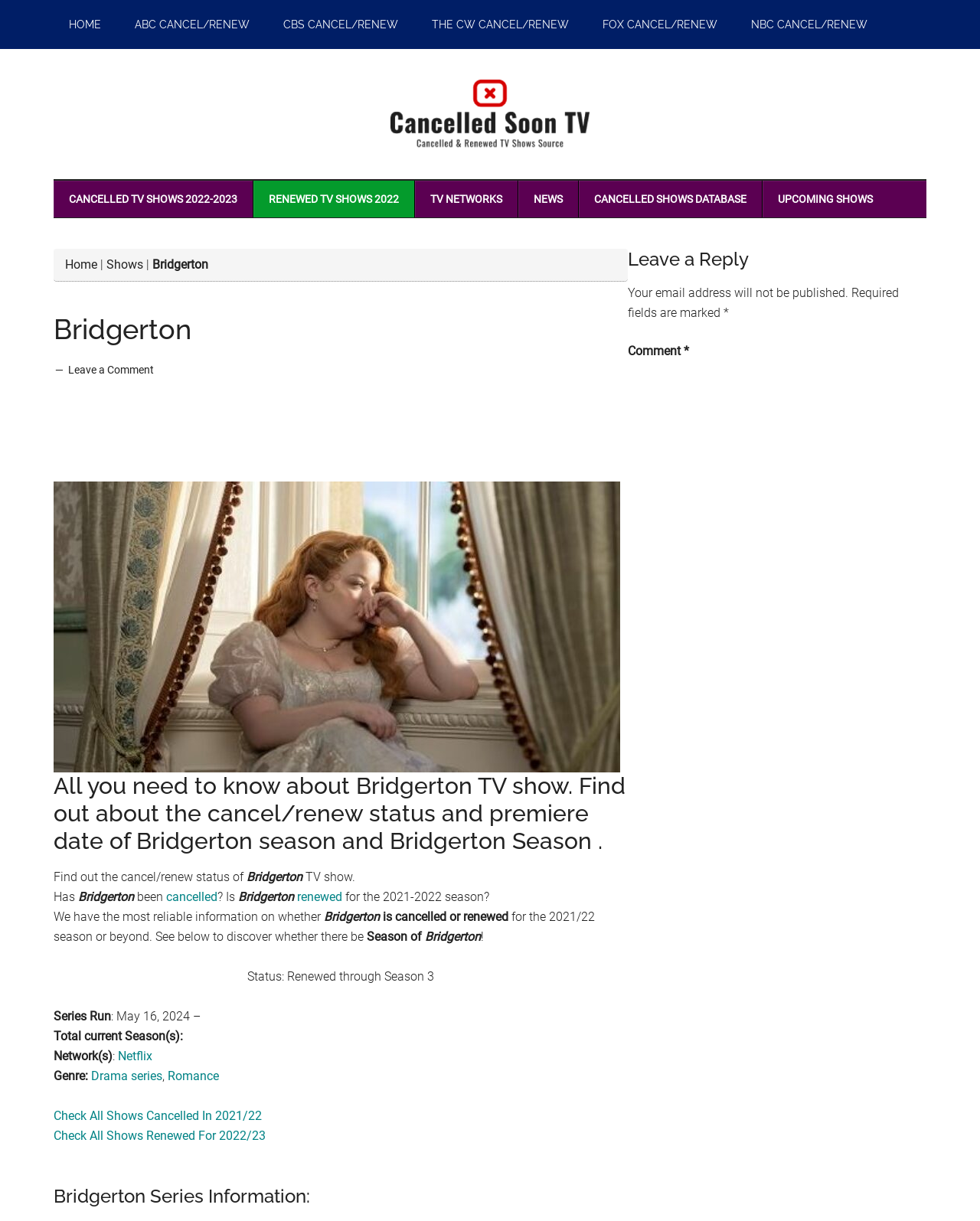Find the bounding box coordinates for the UI element whose description is: "Shows". The coordinates should be four float numbers between 0 and 1, in the format [left, top, right, bottom].

[0.109, 0.211, 0.146, 0.223]